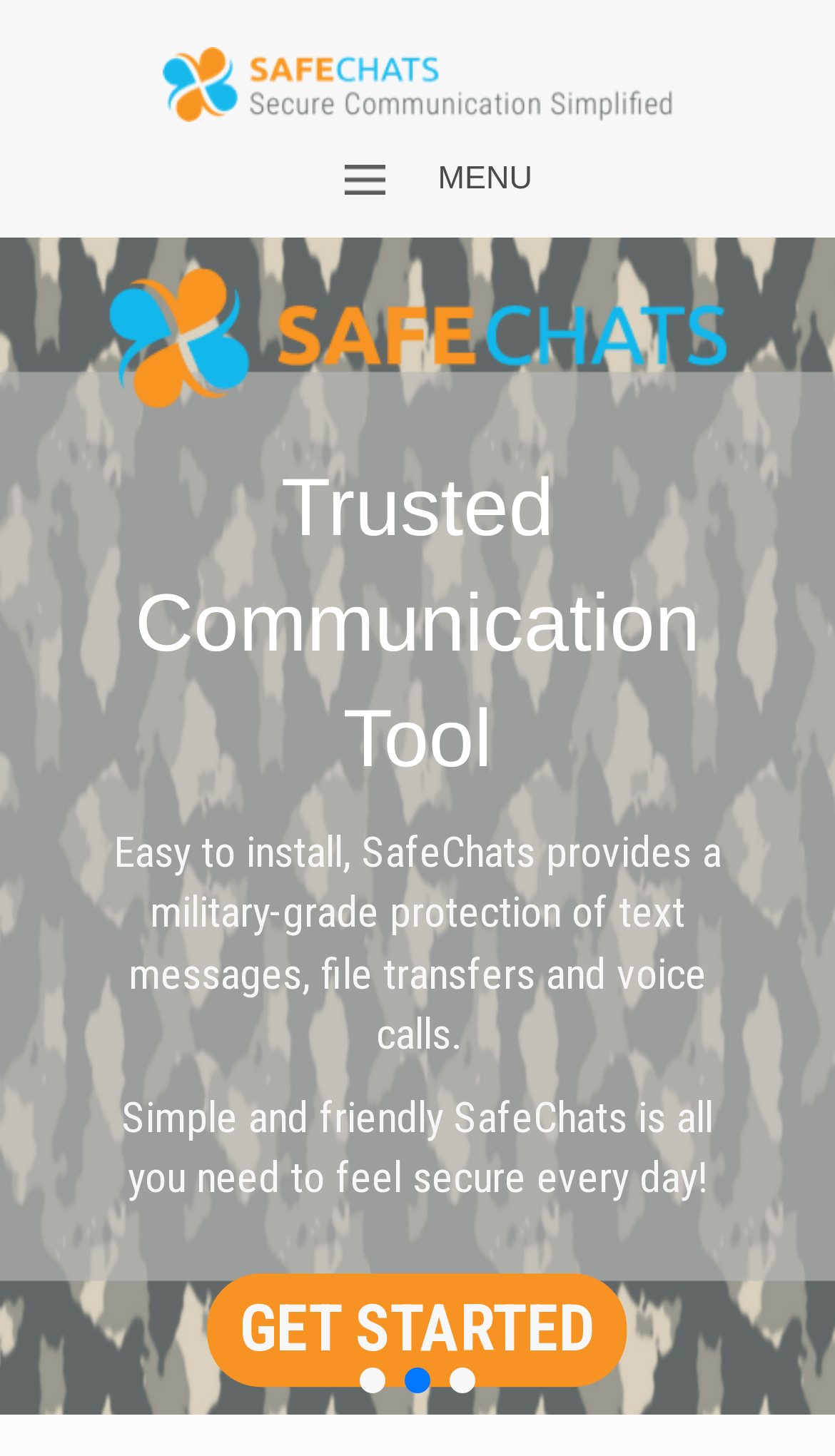Please give a one-word or short phrase response to the following question: 
How many call-to-action buttons are there?

2